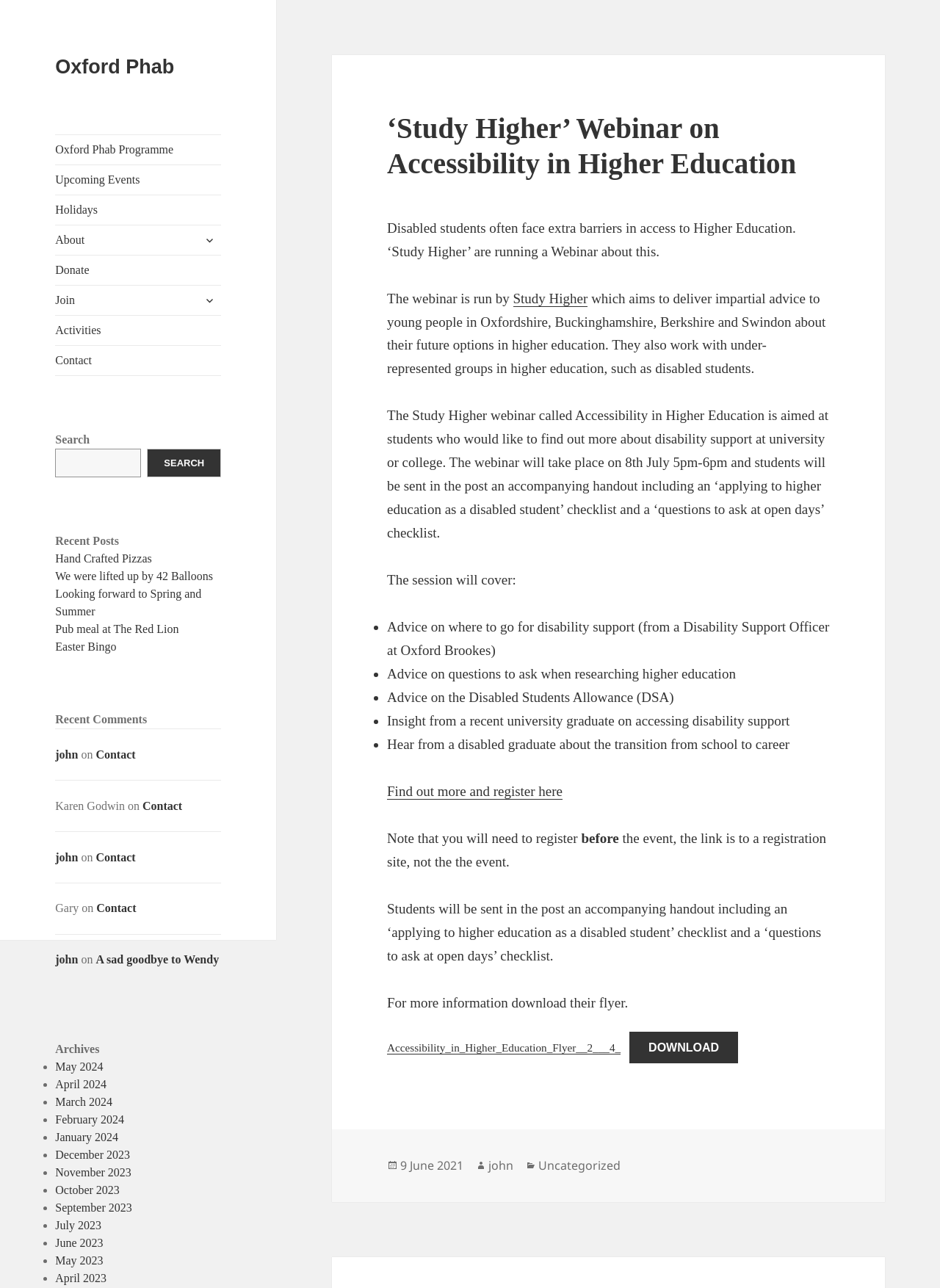How many recent posts are listed? Based on the image, give a response in one word or a short phrase.

5